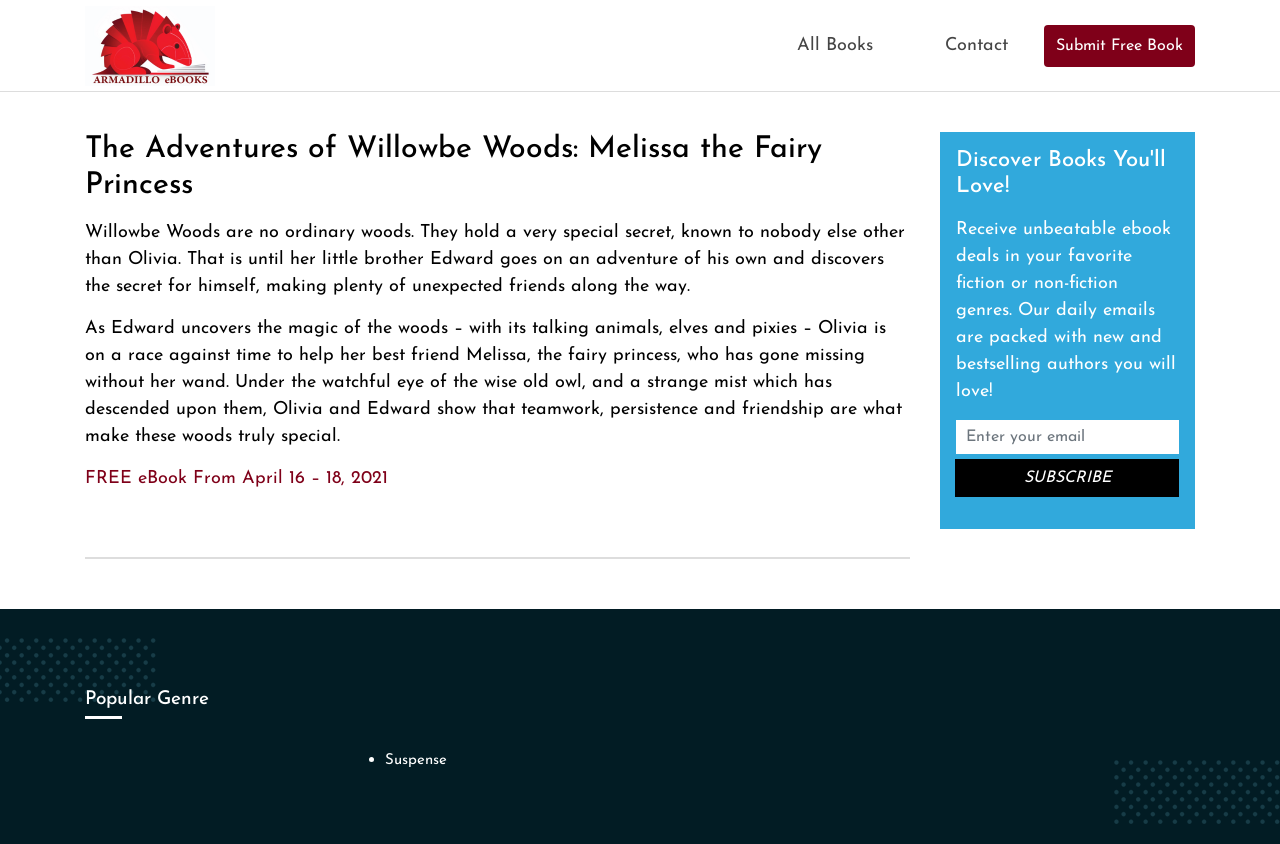Specify the bounding box coordinates (top-left x, top-left y, bottom-right x, bottom-right y) of the UI element in the screenshot that matches this description: value="Subscribe"

[0.746, 0.544, 0.921, 0.589]